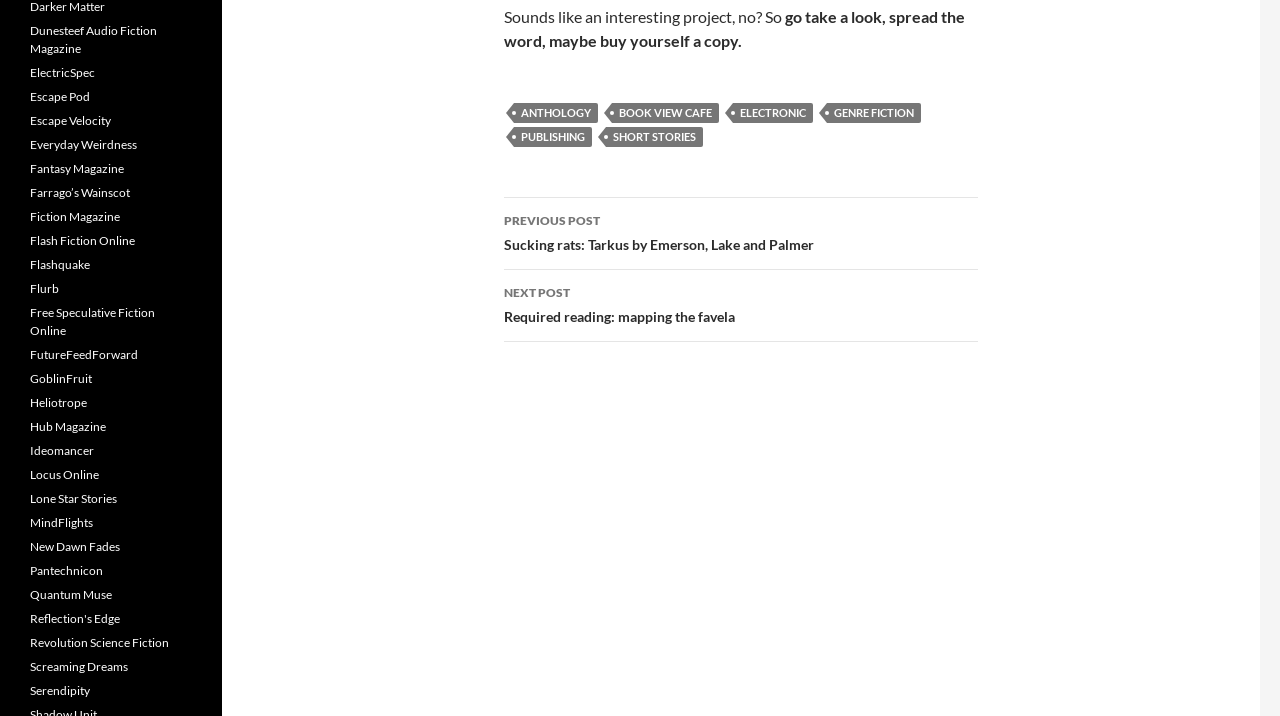Show the bounding box coordinates of the region that should be clicked to follow the instruction: "Explore the 'PUBLISHING' category."

[0.402, 0.177, 0.462, 0.205]